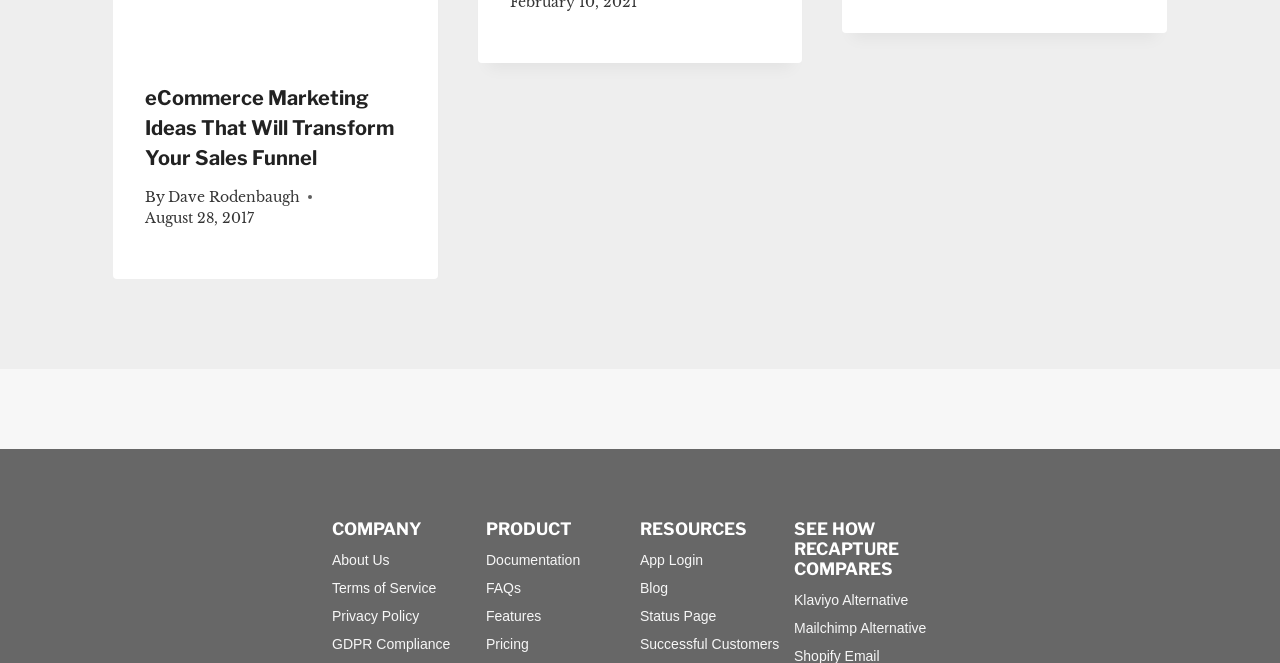Please determine the bounding box coordinates of the element's region to click for the following instruction: "explore the features".

[0.38, 0.91, 0.5, 0.952]